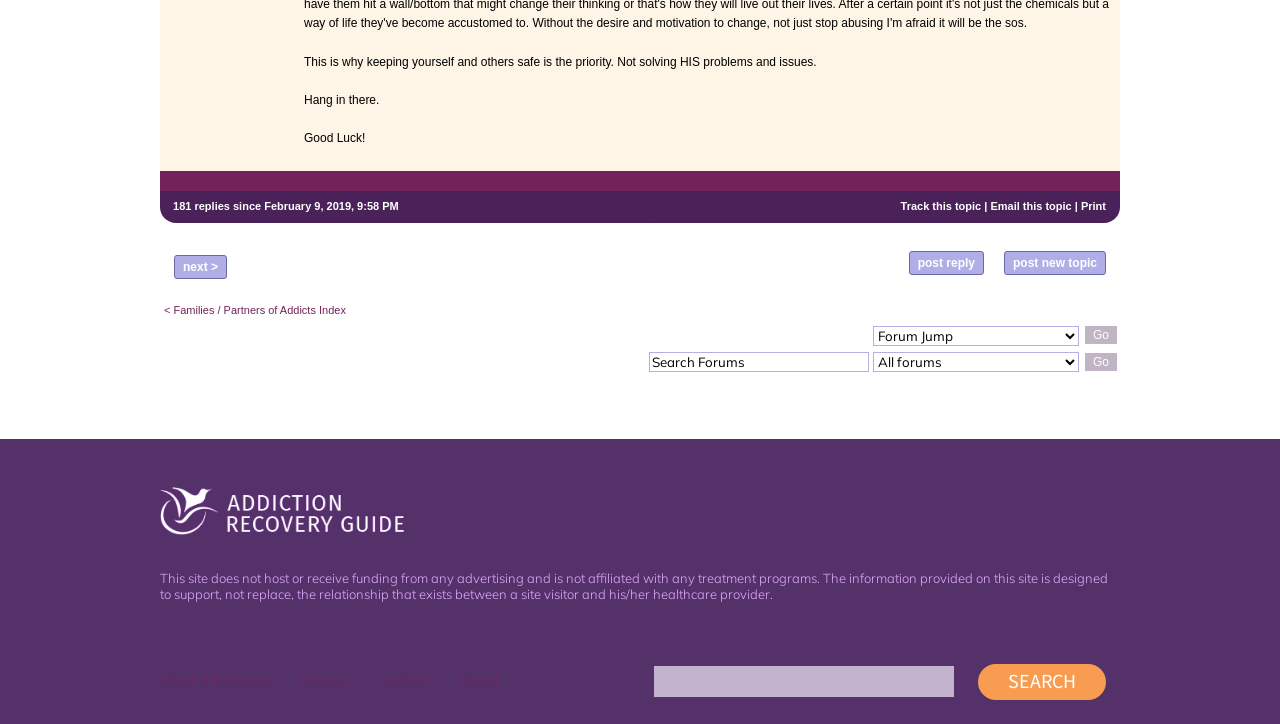What is the topic of this forum?
Using the image, elaborate on the answer with as much detail as possible.

I inferred this answer by looking at the text 'Families / Partners of Addicts Index' in the LayoutTableCell element with ID 341, which suggests that this is the topic of the current forum.